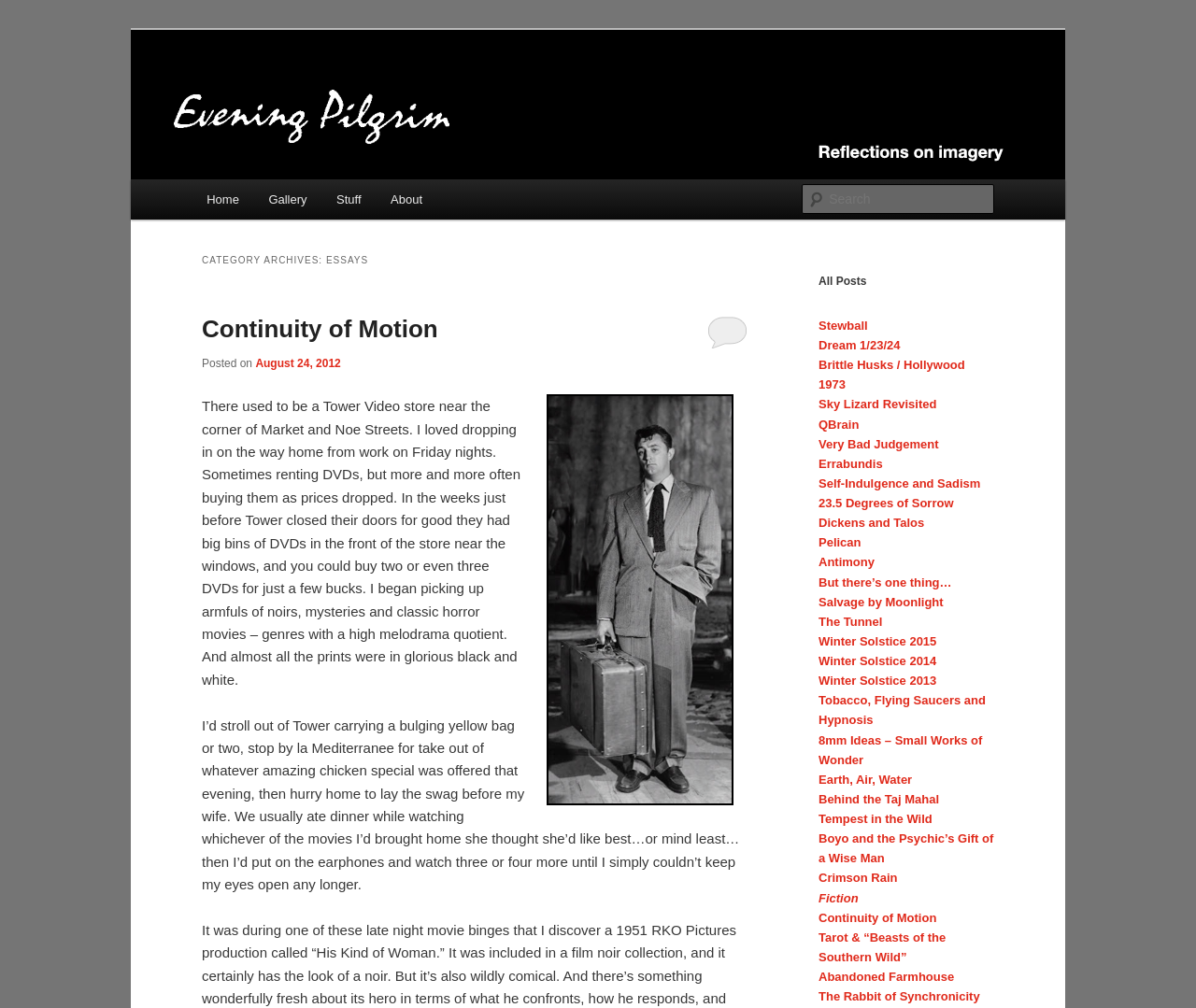Please identify the bounding box coordinates of the clickable area that will allow you to execute the instruction: "Read the post 'Continuity of Motion'".

[0.169, 0.294, 0.625, 0.352]